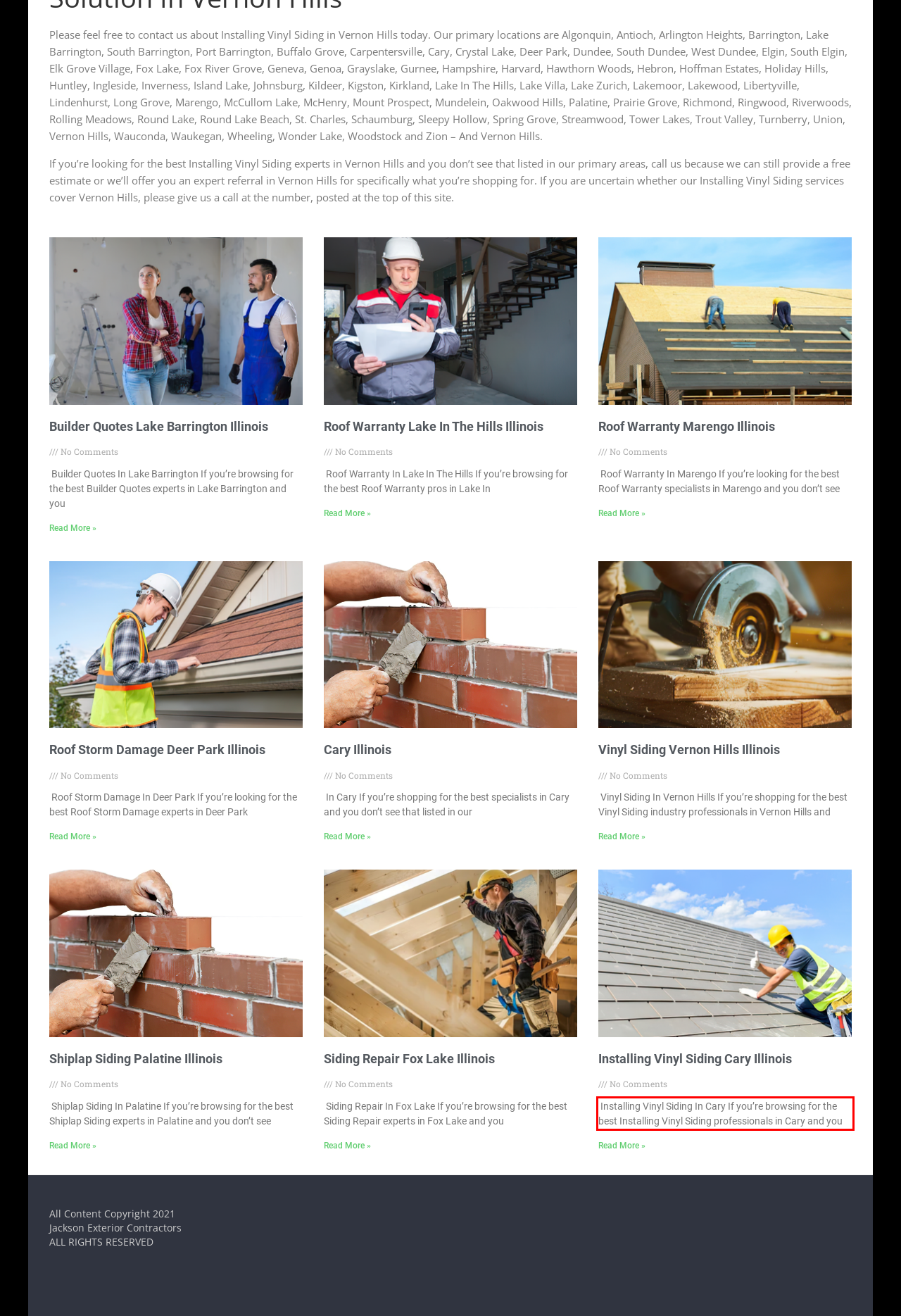You have a screenshot of a webpage with a UI element highlighted by a red bounding box. Use OCR to obtain the text within this highlighted area.

﻿ Installing Vinyl Siding In Cary If you’re browsing for the best Installing Vinyl Siding professionals in Cary and you